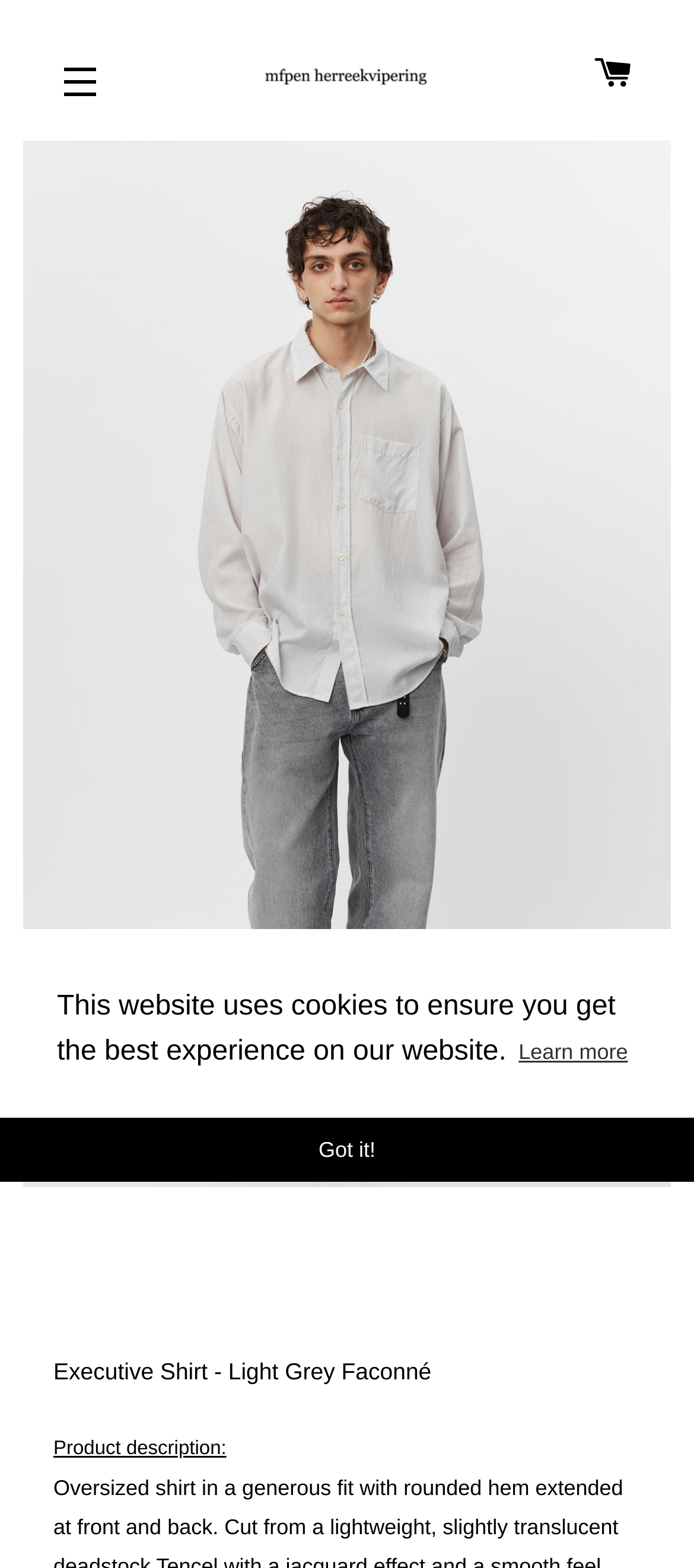From the image, can you give a detailed response to the question below:
What is the color of the shirt?

The webpage mentions 'Light Grey Faconné' multiple times, which suggests that the shirt being described is of light grey color.